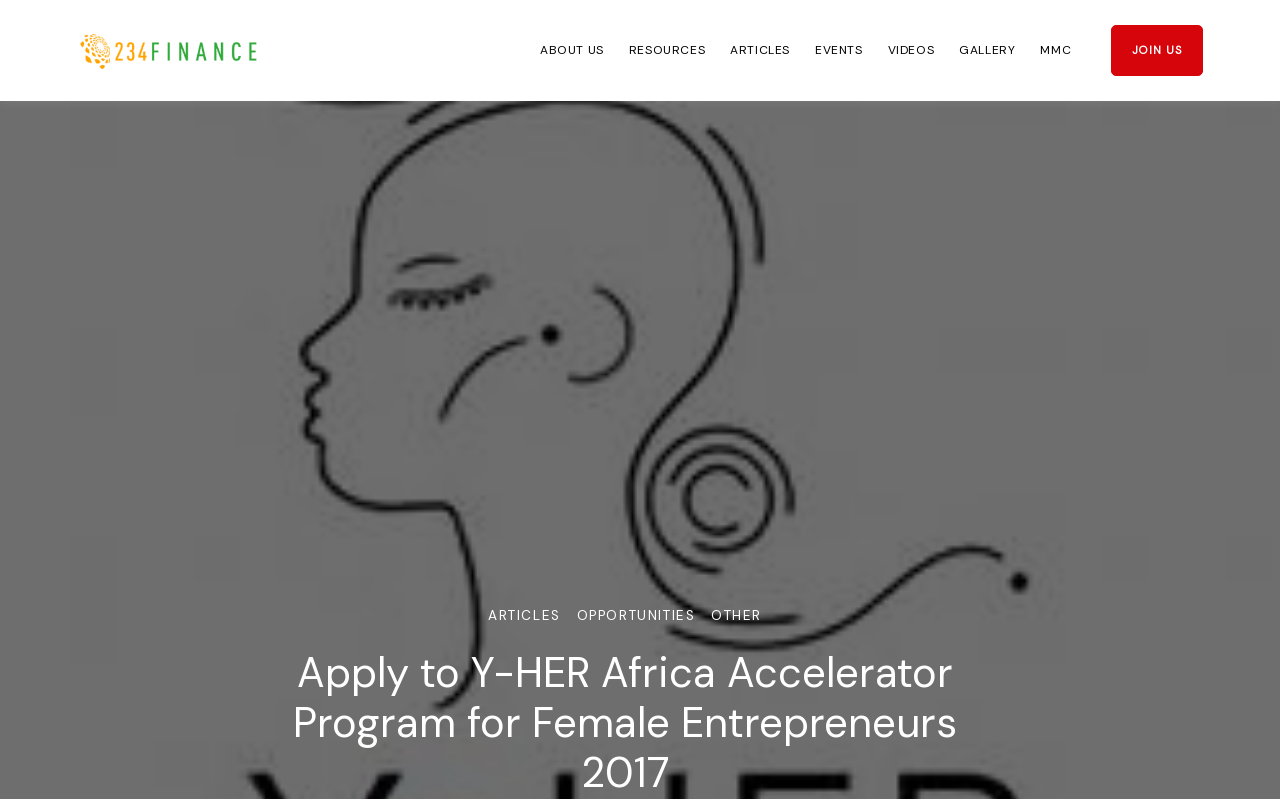What is the text of the main heading?
From the image, respond with a single word or phrase.

Apply to Y-HER Africa Accelerator Program for Female Entrepreneurs 2017